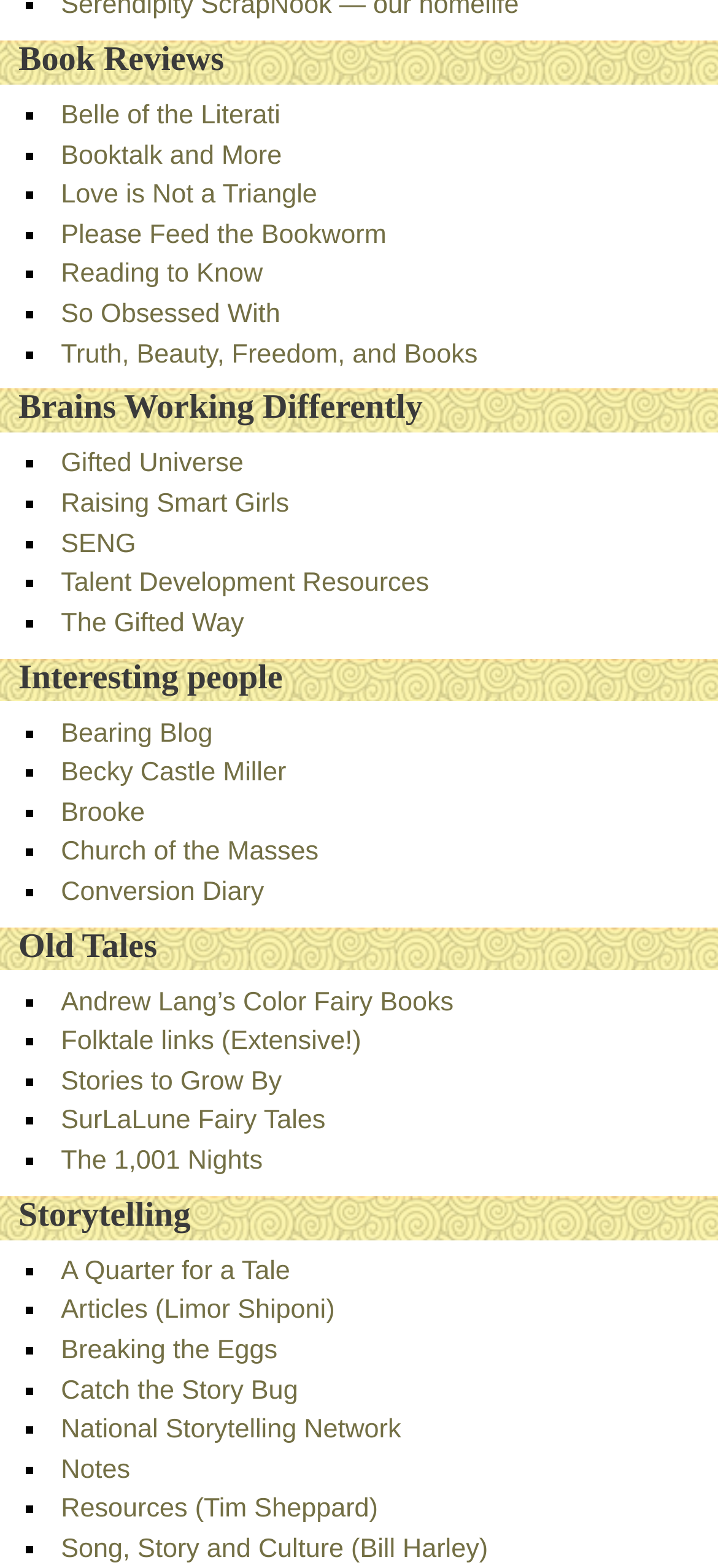Please provide the bounding box coordinate of the region that matches the element description: Andrew Lang’s Color Fairy Books. Coordinates should be in the format (top-left x, top-left y, bottom-right x, bottom-right y) and all values should be between 0 and 1.

[0.085, 0.63, 0.632, 0.649]